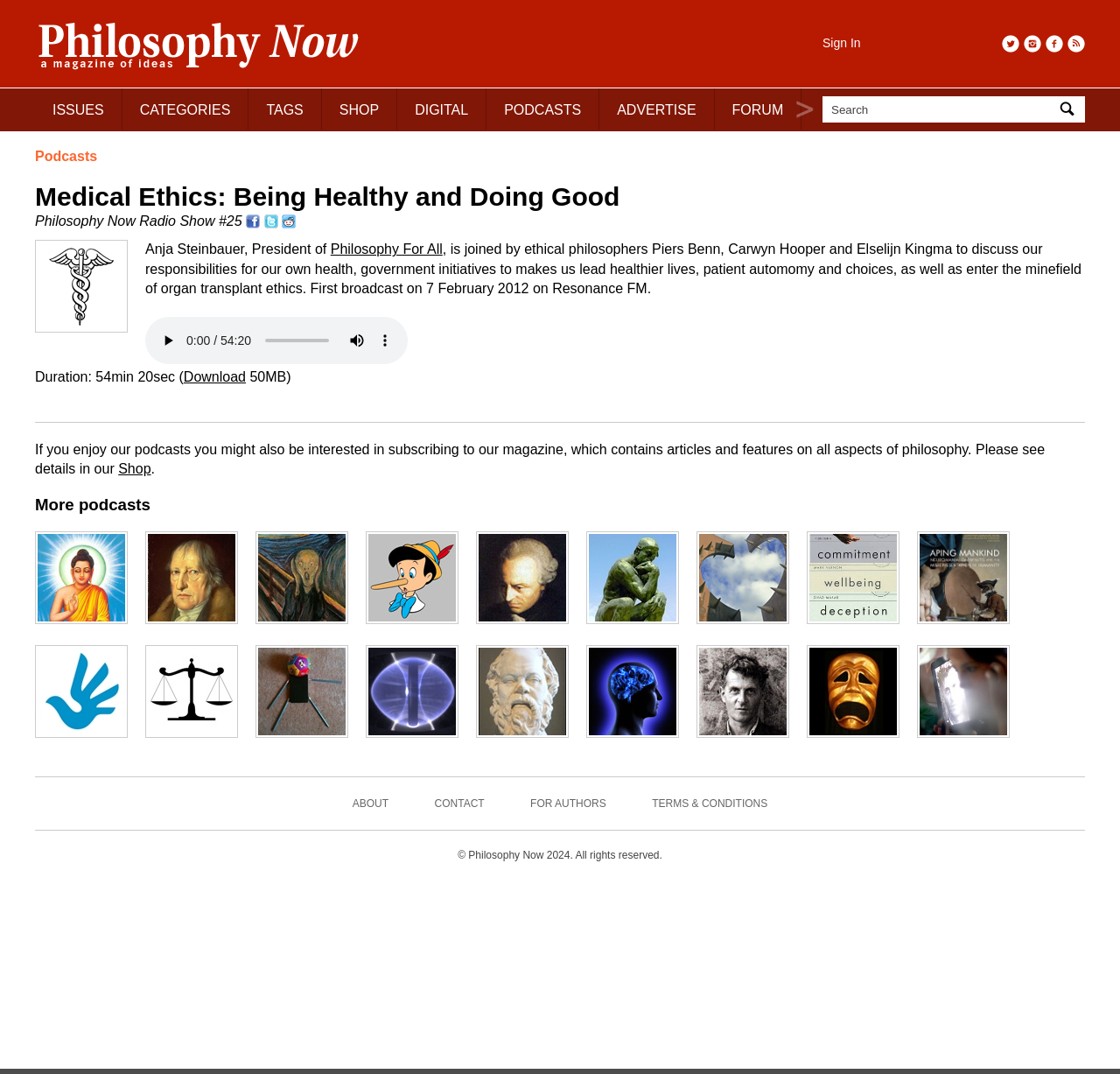Observe the image and answer the following question in detail: What is the purpose of the 'Search' button?

The purpose of the 'Search' button can be inferred from its location and label. It is located in the top-right corner of the webpage, and its label says 'Search', suggesting that it is used to search the website for specific content.